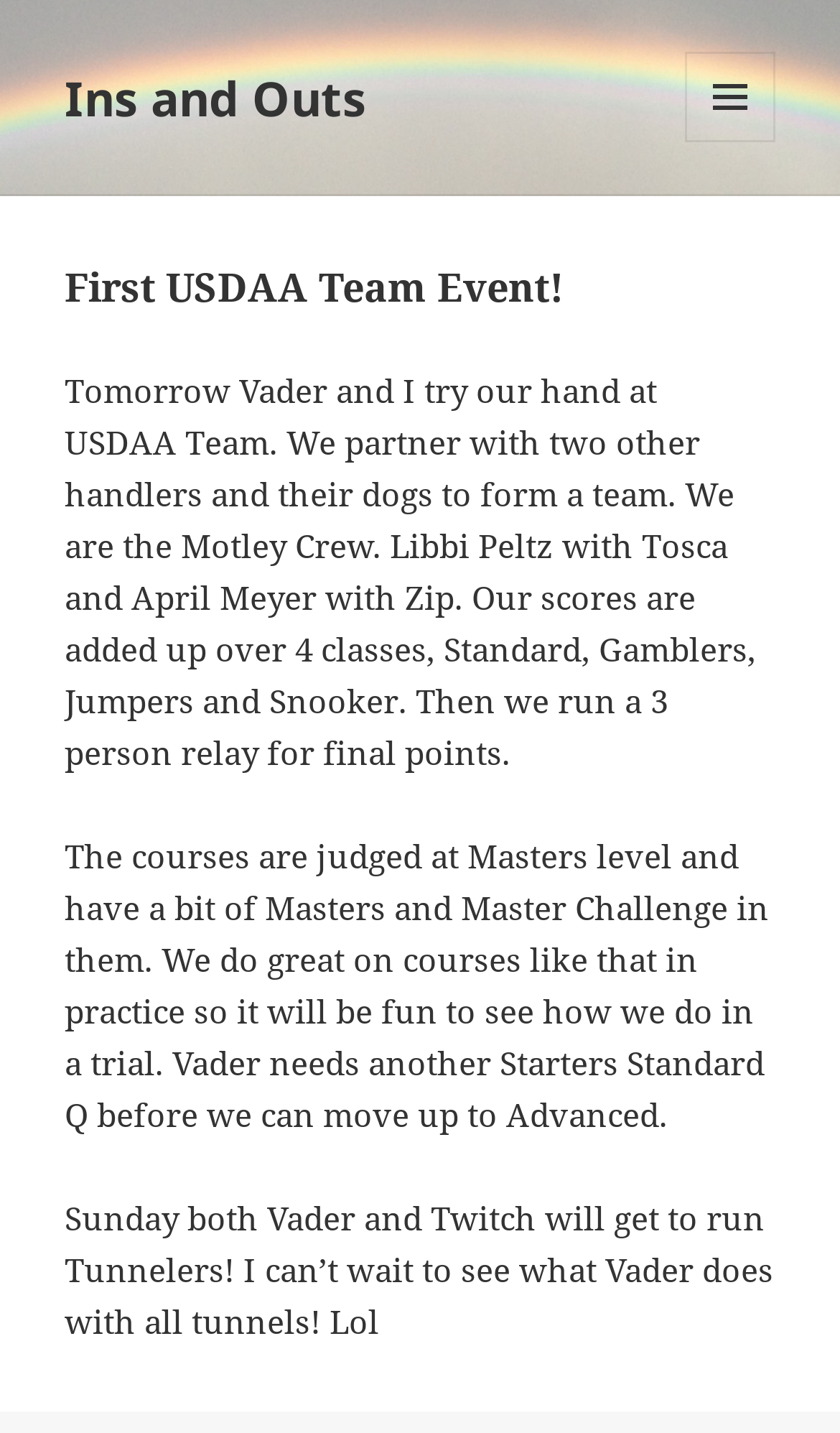What is the name of the team?
Answer the question with a thorough and detailed explanation.

The team name is mentioned in the second paragraph of the webpage, where it says 'We partner with two other handlers and their dogs to form a team. We are the Motley Crew.'